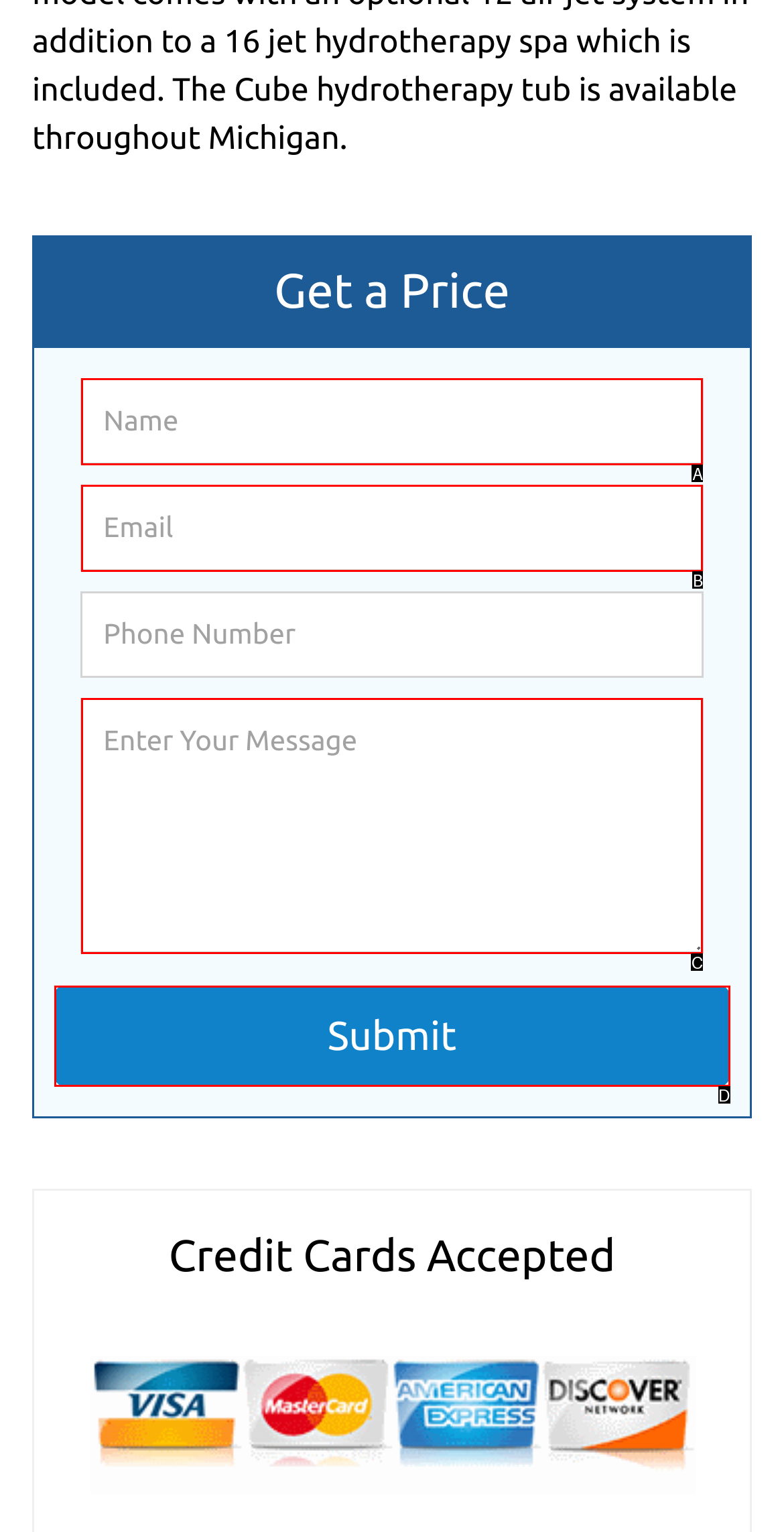Point out the option that best suits the description: name="message" placeholder="Enter Your Message"
Indicate your answer with the letter of the selected choice.

C